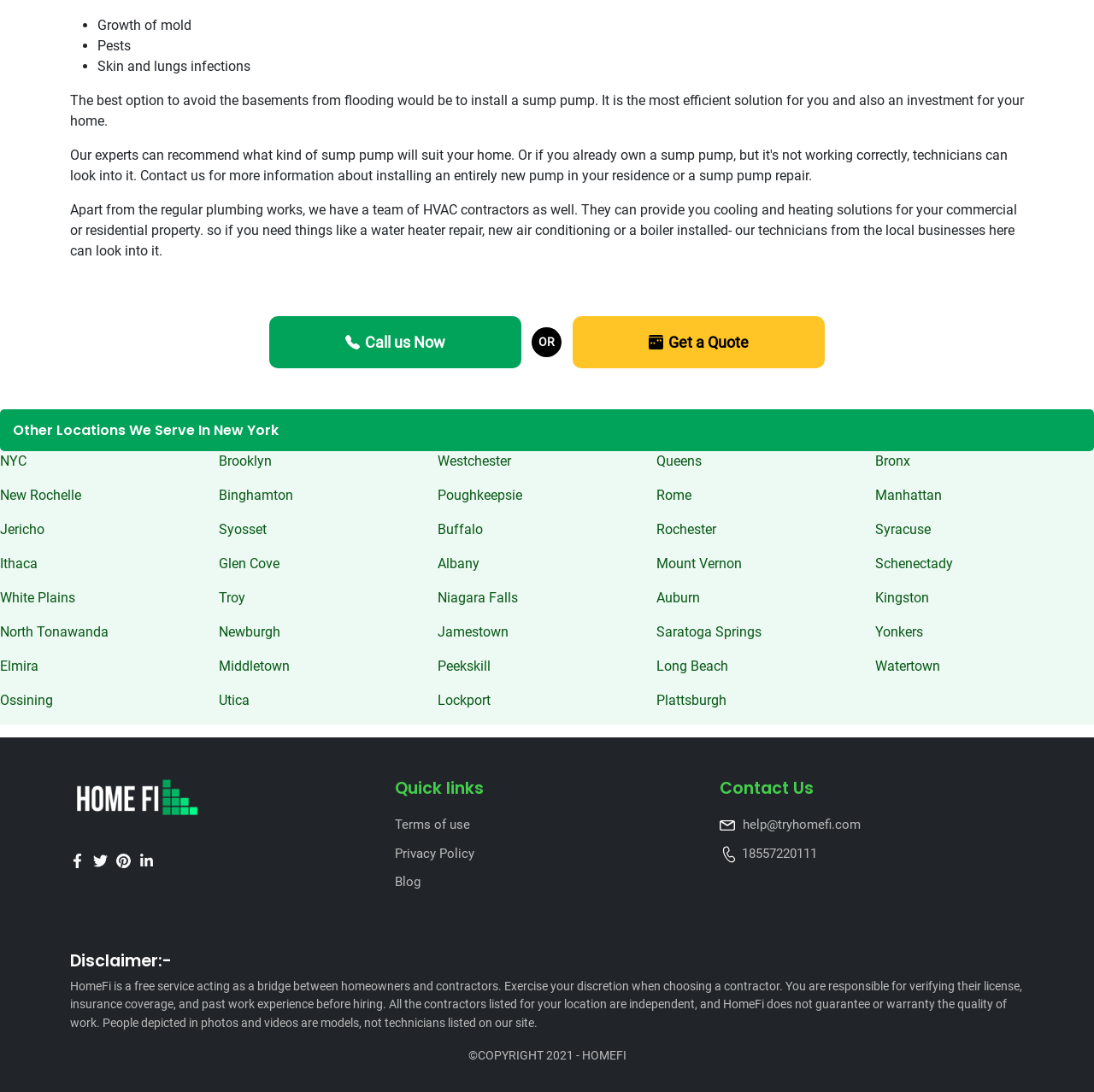Respond to the following query with just one word or a short phrase: 
What is the recommended solution to avoid basement flooding?

Install a sump pump